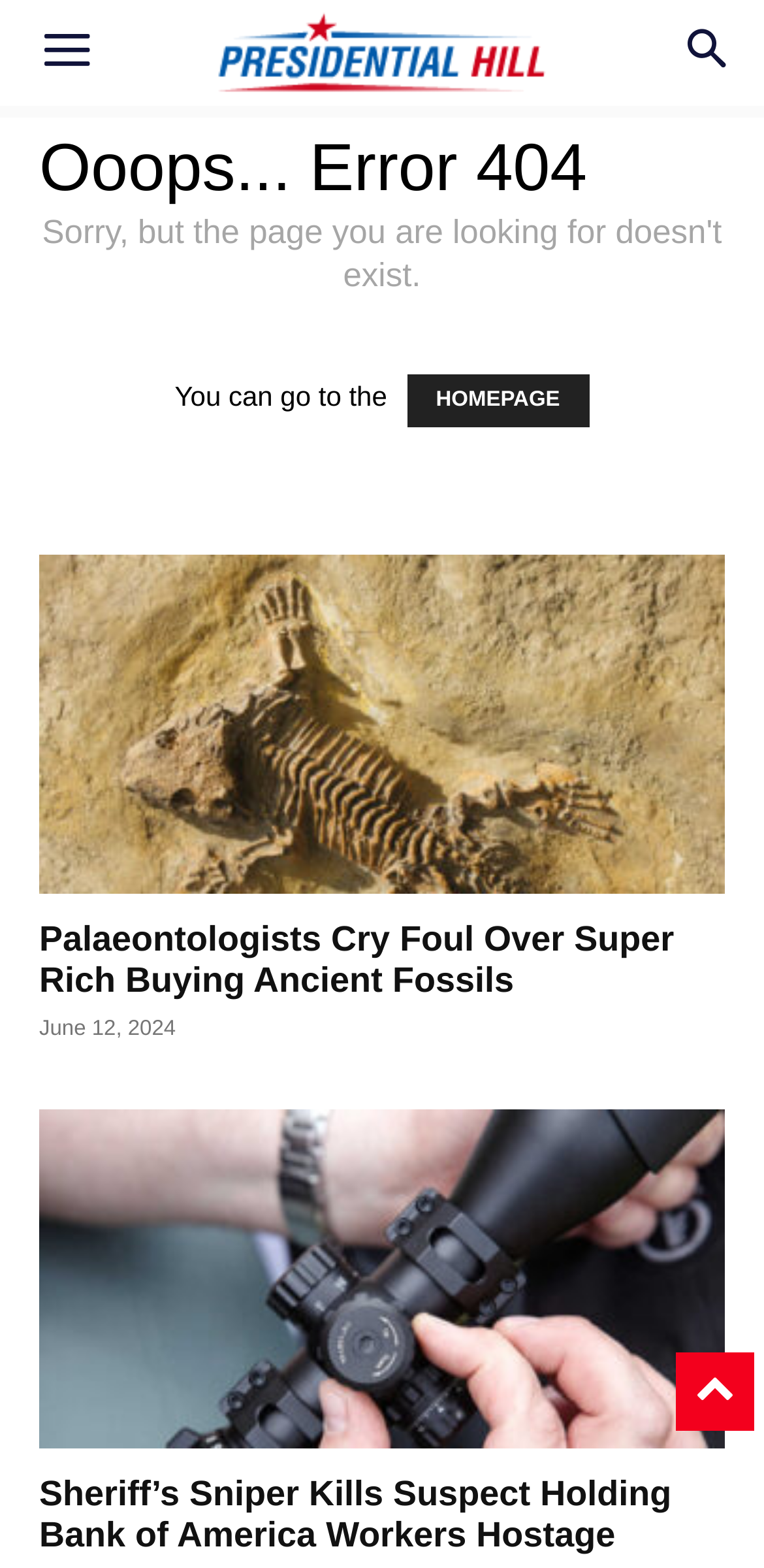Give a one-word or short-phrase answer to the following question: 
What is the first suggested link on the page?

HOMEPAGE